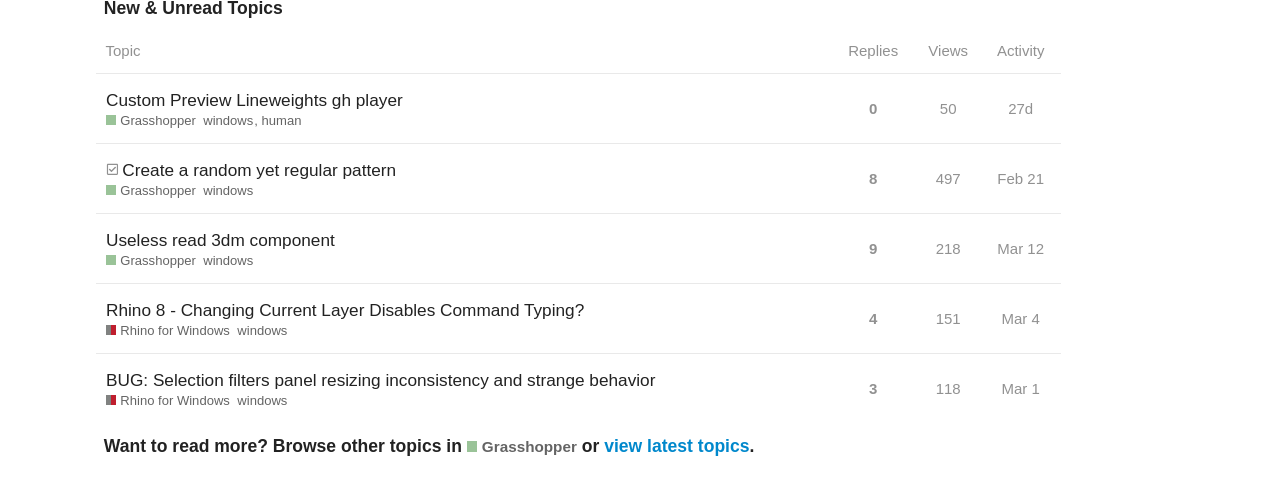Find the bounding box coordinates for the area that must be clicked to perform this action: "Sort by replies".

[0.653, 0.059, 0.711, 0.154]